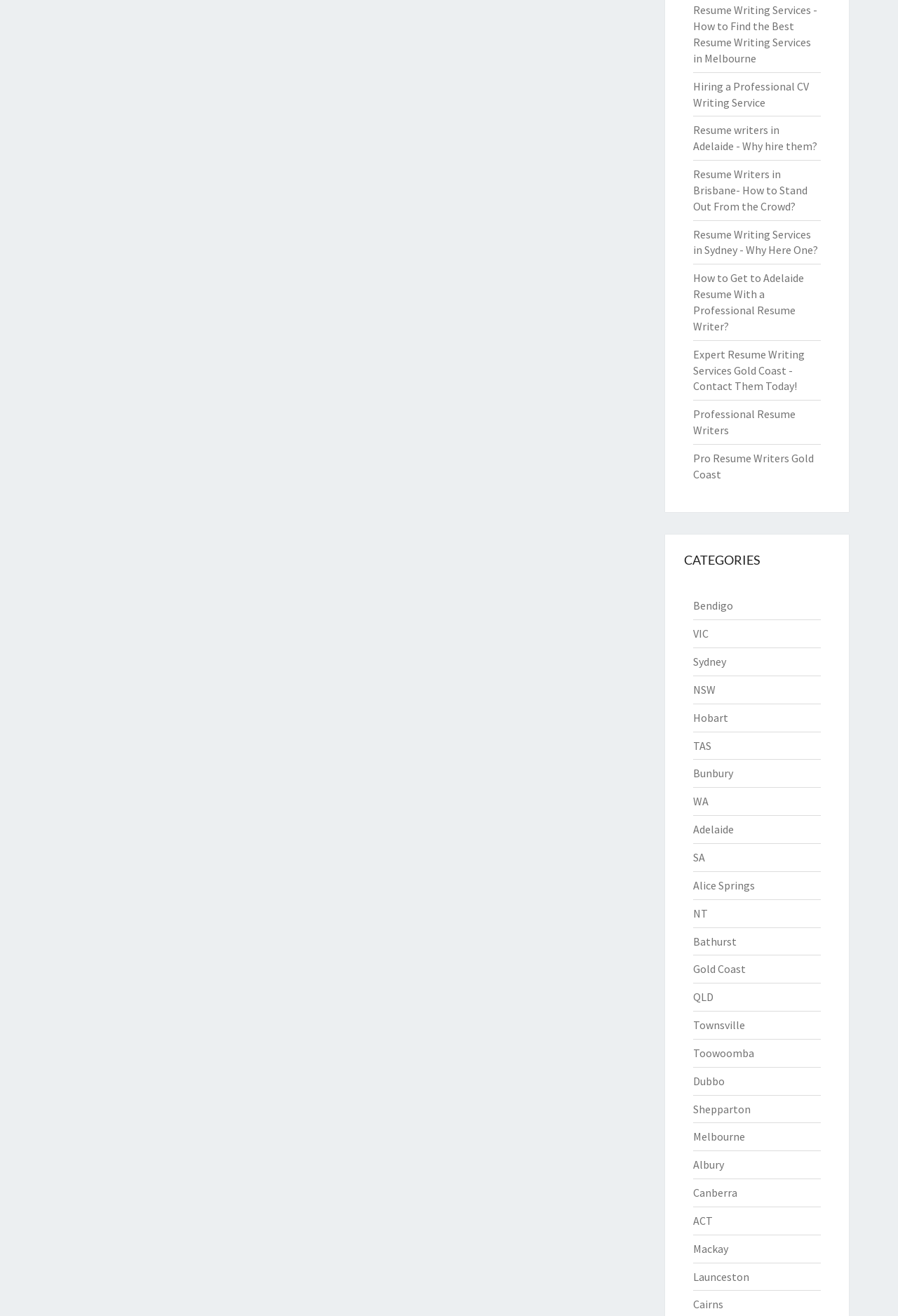Determine the bounding box coordinates of the clickable region to execute the instruction: "Go to 'Melbourne'". The coordinates should be four float numbers between 0 and 1, denoted as [left, top, right, bottom].

[0.771, 0.858, 0.829, 0.869]